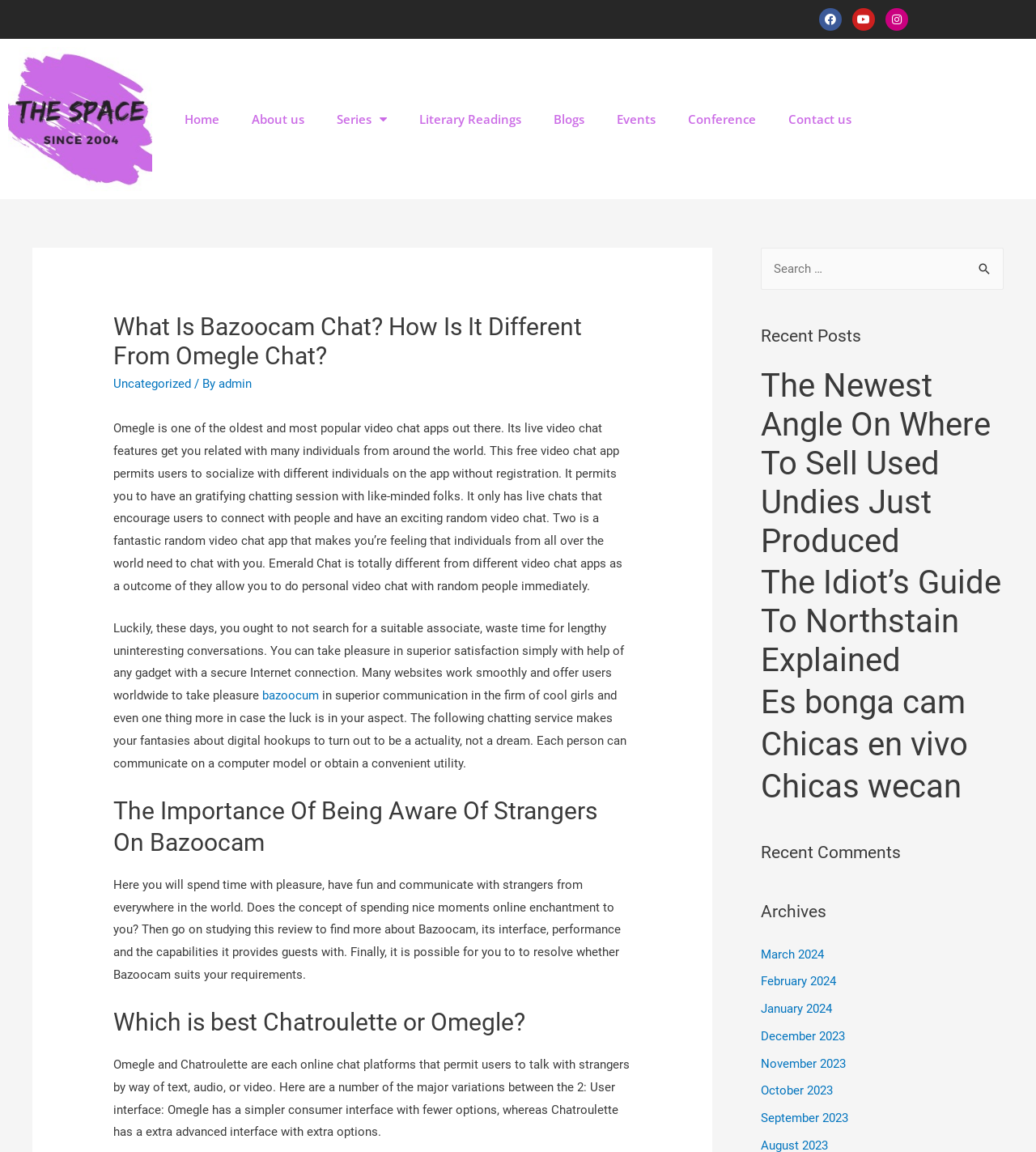Please identify the bounding box coordinates of the clickable area that will fulfill the following instruction: "Read the post 'The Newest Angle On Where To Sell Used Undies Just Produced'". The coordinates should be in the format of four float numbers between 0 and 1, i.e., [left, top, right, bottom].

[0.734, 0.318, 0.969, 0.487]